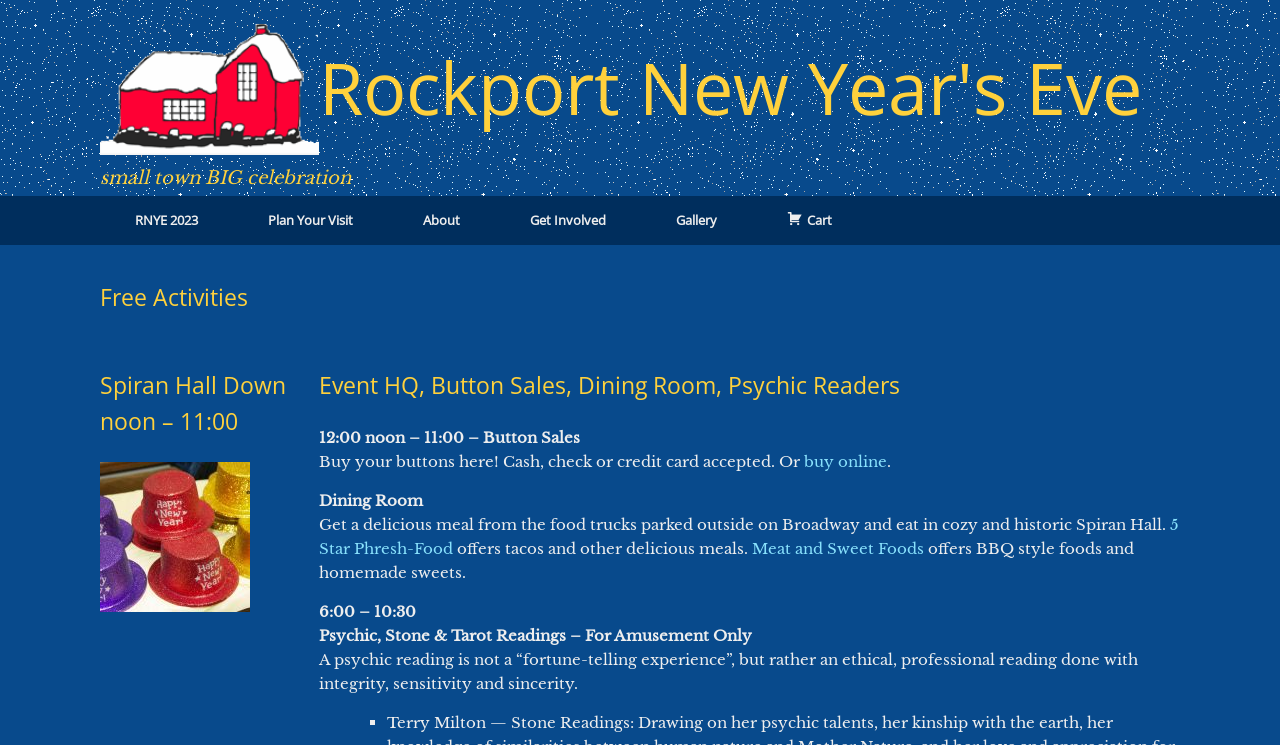What is available for purchase at Spiran Hall?
Please provide a single word or phrase as your answer based on the image.

Buttons